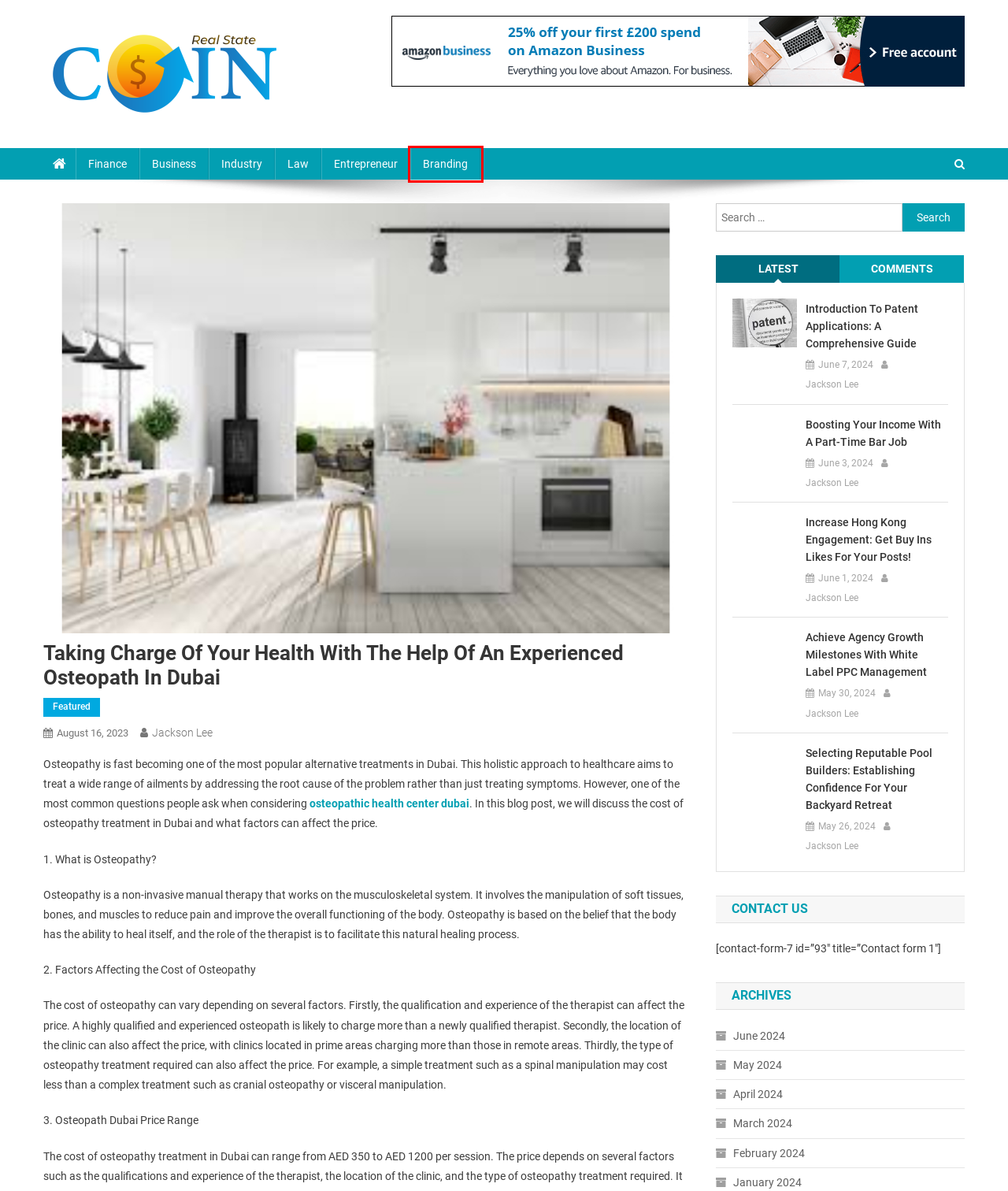You have a screenshot of a webpage with a red bounding box highlighting a UI element. Your task is to select the best webpage description that corresponds to the new webpage after clicking the element. Here are the descriptions:
A. Branding – Realstate Coin
B. June 2024 – Realstate Coin
C. Industry – Realstate Coin
D. Business – Realstate Coin
E. March 2024 – Realstate Coin
F. Law – Realstate Coin
G. Introduction to Patent Applications: A Comprehensive Guide – Realstate Coin
H. Jackson Lee – Realstate Coin

A